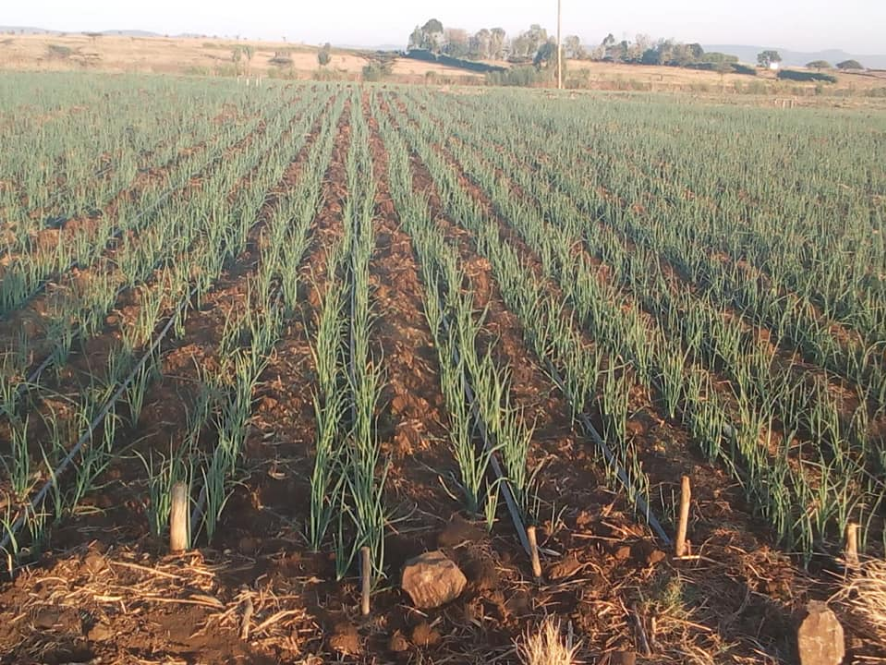Provide a comprehensive description of the image.

This image depicts a sprawling field of healthy onion plants, showcasing the effectiveness of drip irrigation systems in agriculture. The neatly arranged rows of vibrant green onions stand tall, indicating a well-maintained growth environment. Drip irrigation, highlighted as an optimal method for cultivating quality onion bulbs in Kenya, is evident with the visible irrigation pipes running along the rows. This modern farming technique not only saves water but also improves the wetting patterns of the onion root zones, significantly reducing weed growth and enhancing yields. The backdrop features a picturesque rural landscape, further emphasizing the importance of efficient irrigation practices in supporting agricultural productivity in the region.